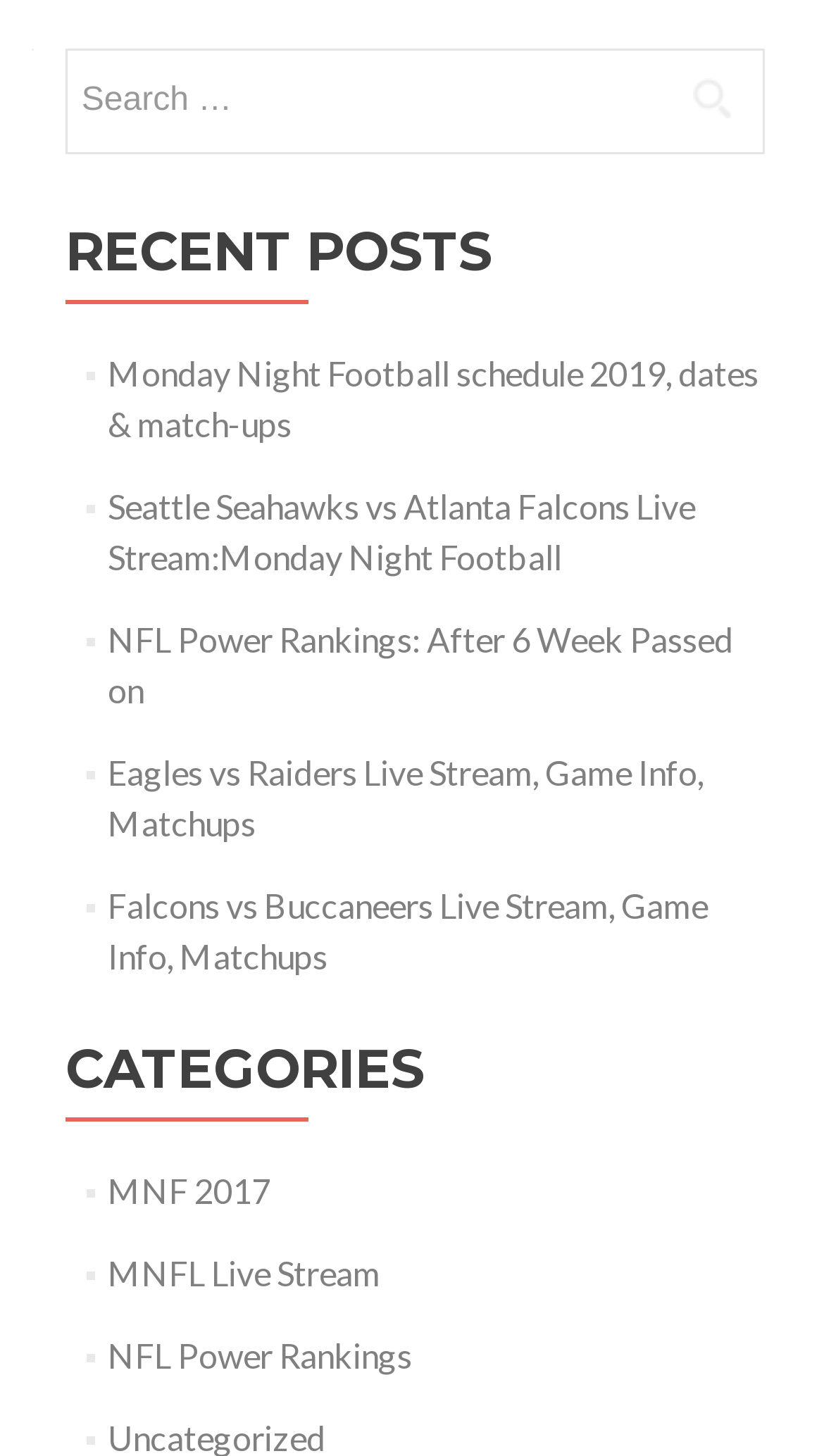Please find the bounding box coordinates of the element that must be clicked to perform the given instruction: "Click on Monday Night Football schedule 2019". The coordinates should be four float numbers from 0 to 1, i.e., [left, top, right, bottom].

[0.13, 0.243, 0.92, 0.305]